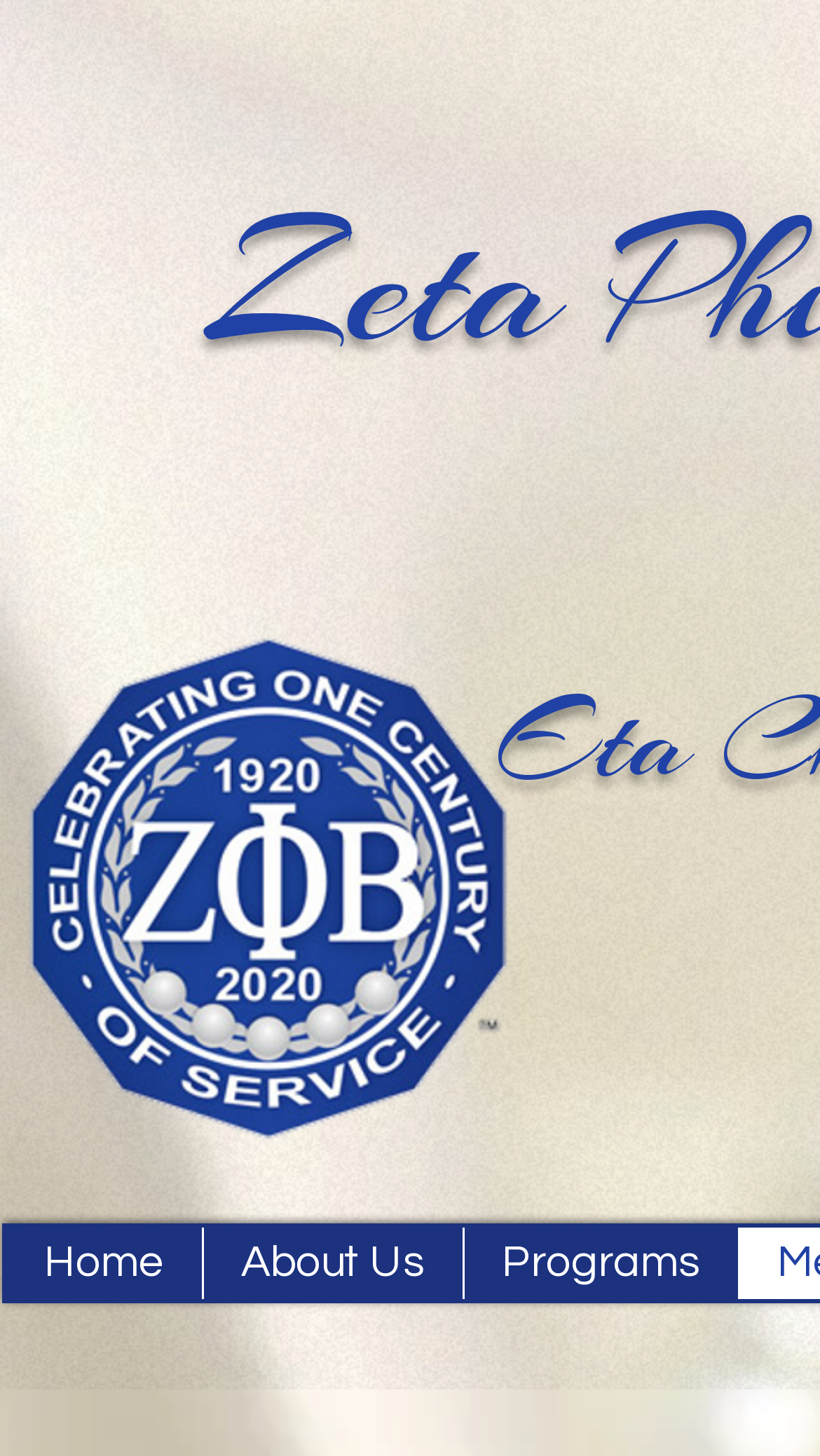Extract the bounding box coordinates for the UI element described by the text: "About Us". The coordinates should be in the form of [left, top, right, bottom] with values between 0 and 1.

[0.246, 0.843, 0.564, 0.892]